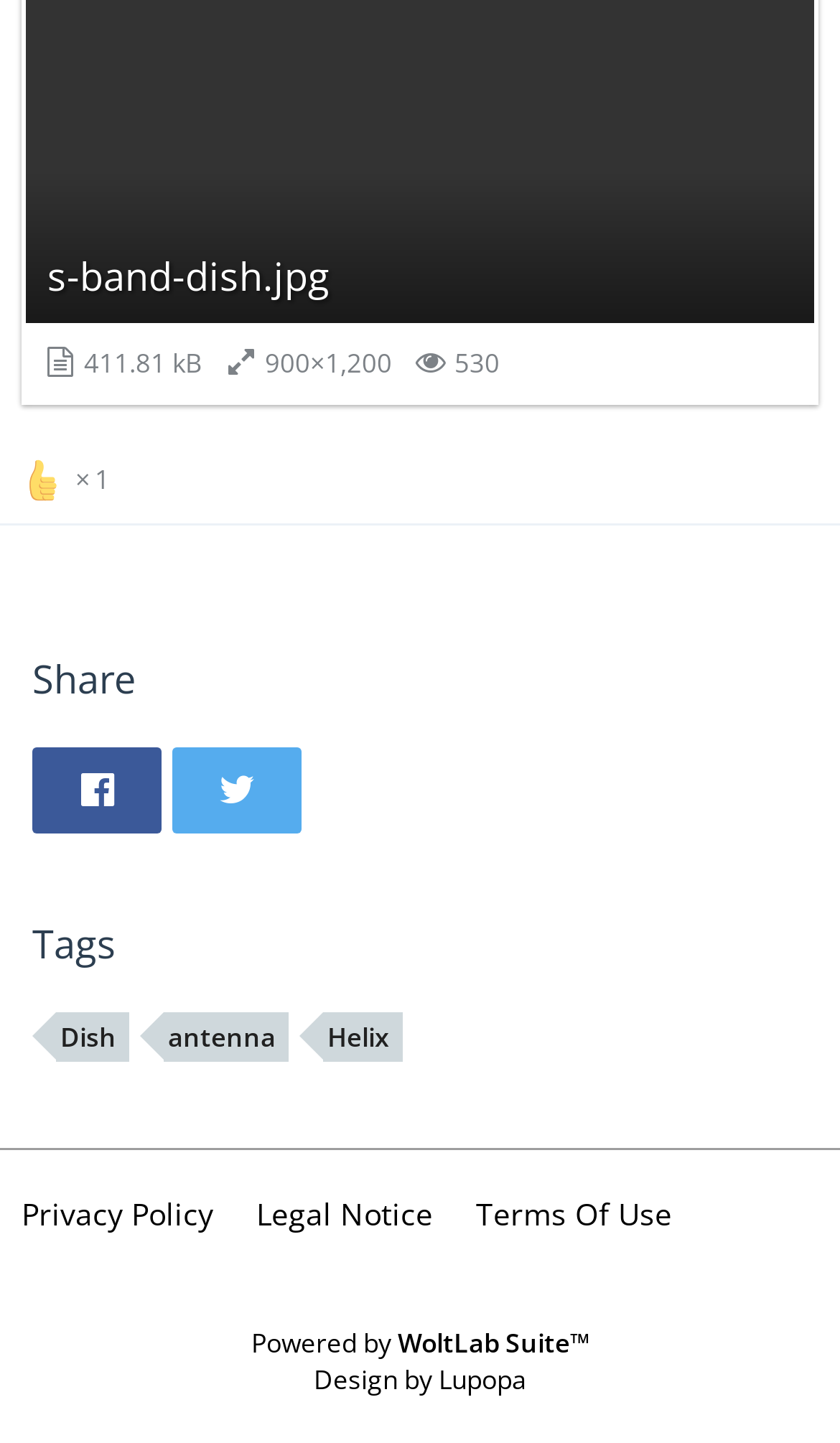Kindly determine the bounding box coordinates for the area that needs to be clicked to execute this instruction: "View the Dish tag".

[0.067, 0.702, 0.154, 0.736]